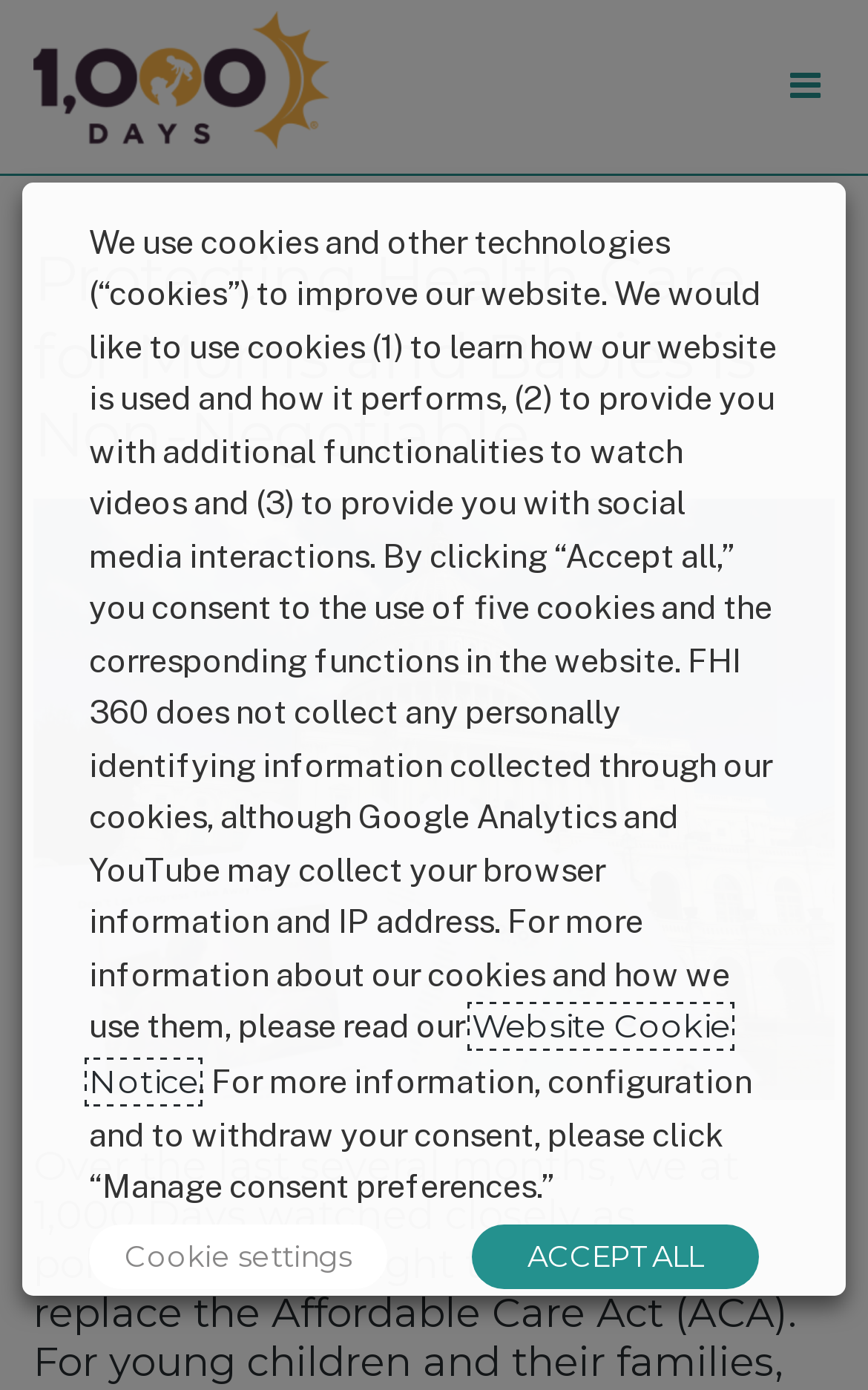Predict the bounding box of the UI element based on this description: "parent_node: 1,000 Days".

[0.038, 0.008, 0.327, 0.107]